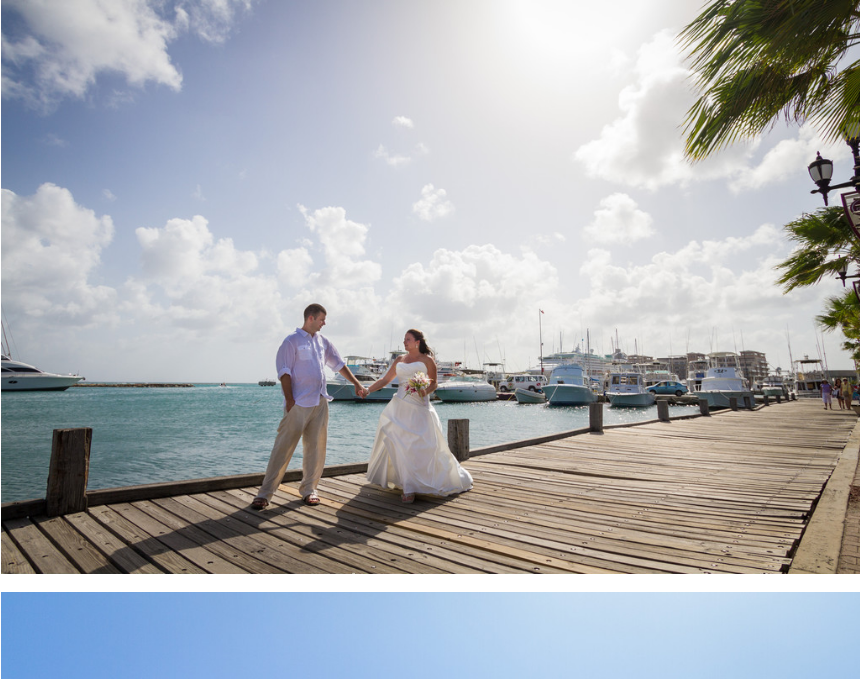Create an extensive and detailed description of the image.

A joyous couple stands hand in hand on a wooden dock in Aruba, basking in the warm sunlight. The bride, dressed in a stunning white gown, holds a bouquet of fresh flowers, radiating beauty and happiness. The groom, dressed in a light blue shirt and beige pants, smiles at her, creating a romantic moment against the backdrop of the vibrant turquoise sea. In the distance, luxurious yachts line the harbor, complementing the picturesque scenery. Fluffy clouds drift across the bright blue sky, enhancing the idyllic setting. This image captures the essence of their post-wedding celebration, a special day filled with adventure and love, as they take the plunge into their new life together.